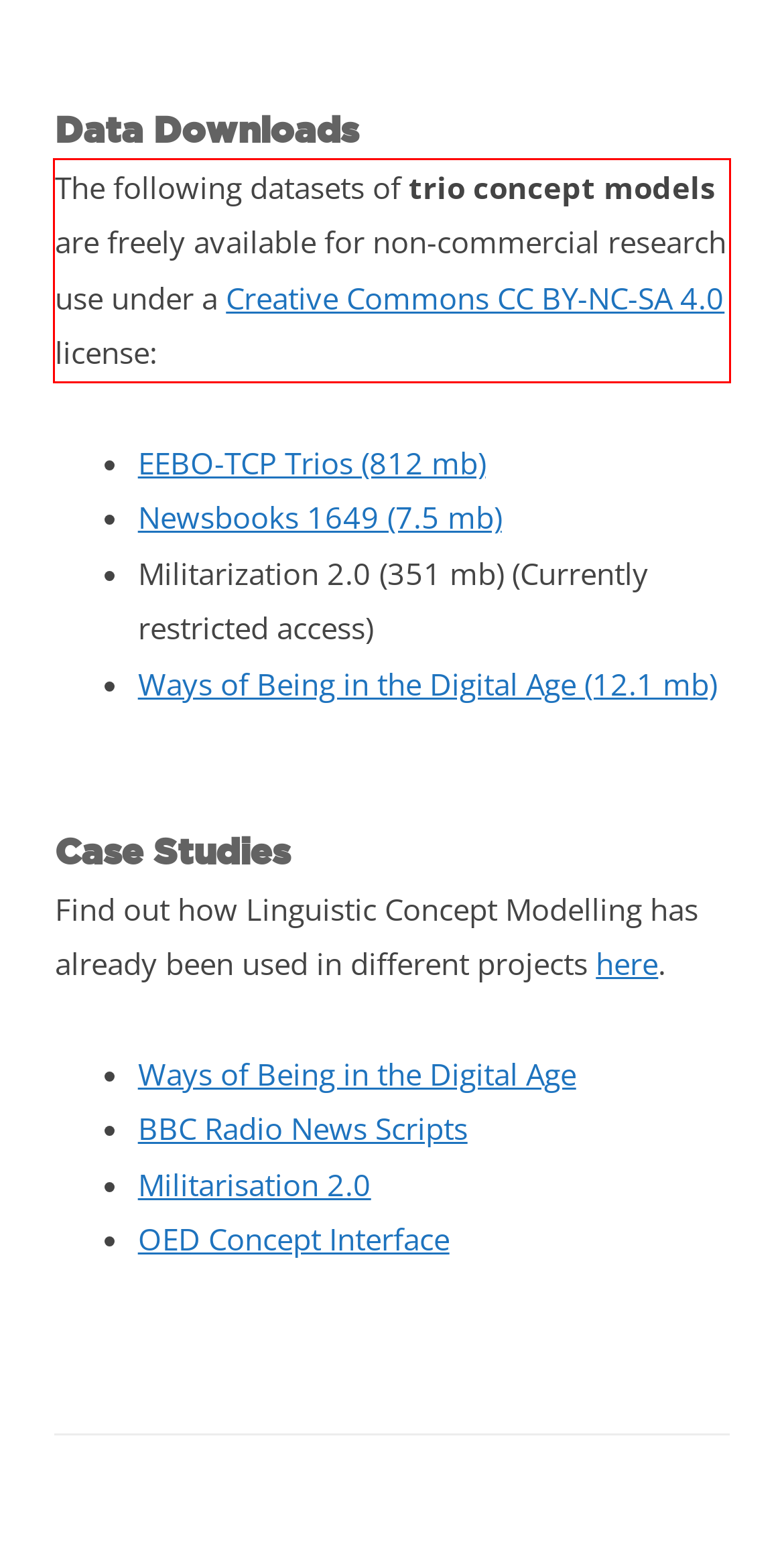Please look at the screenshot provided and find the red bounding box. Extract the text content contained within this bounding box.

The following datasets of trio concept models are freely available for non-commercial research use under a Creative Commons CC BY-NC-SA 4.0 license: